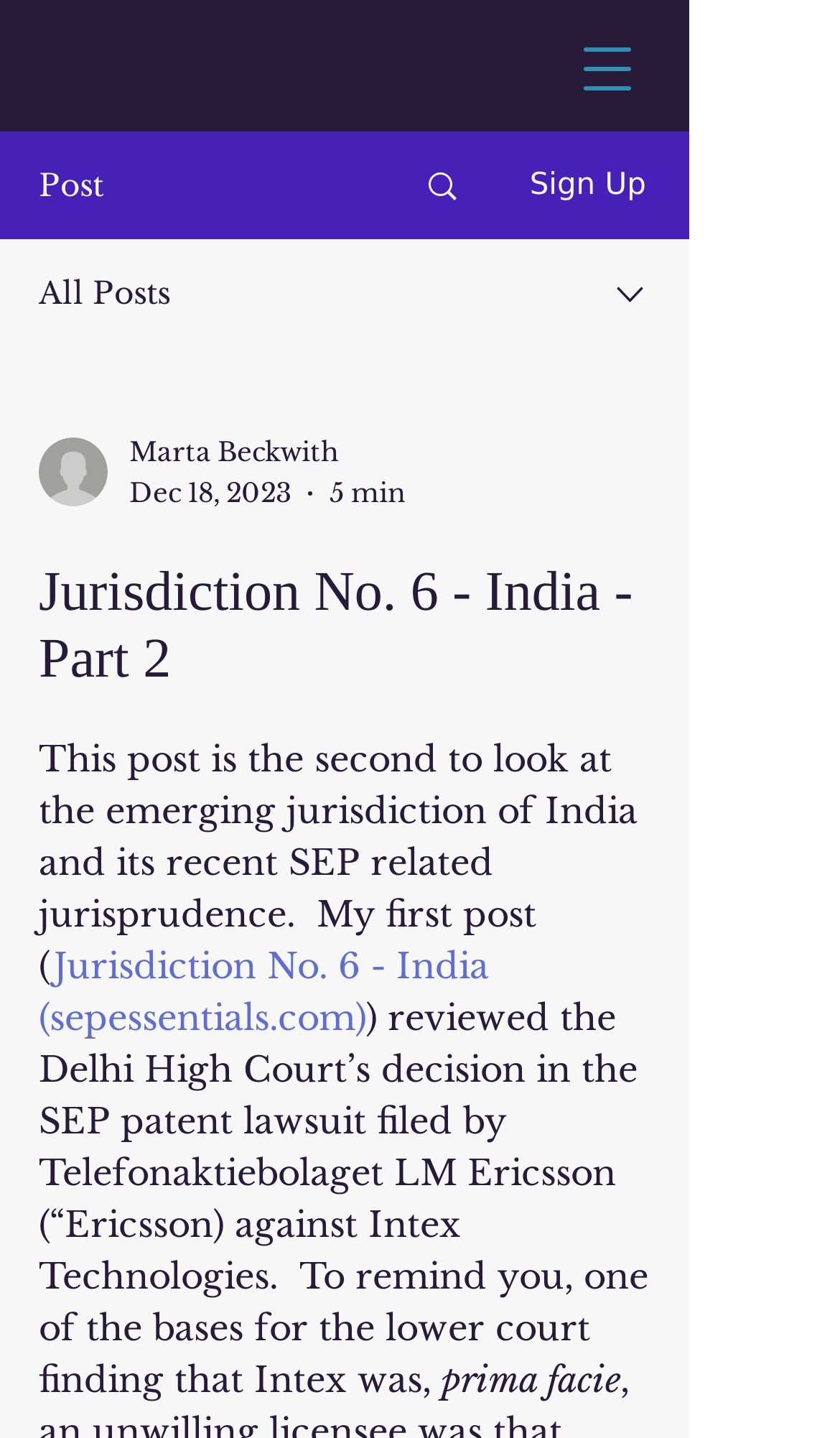Determine the bounding box coordinates of the UI element described by: "Adult Services".

None